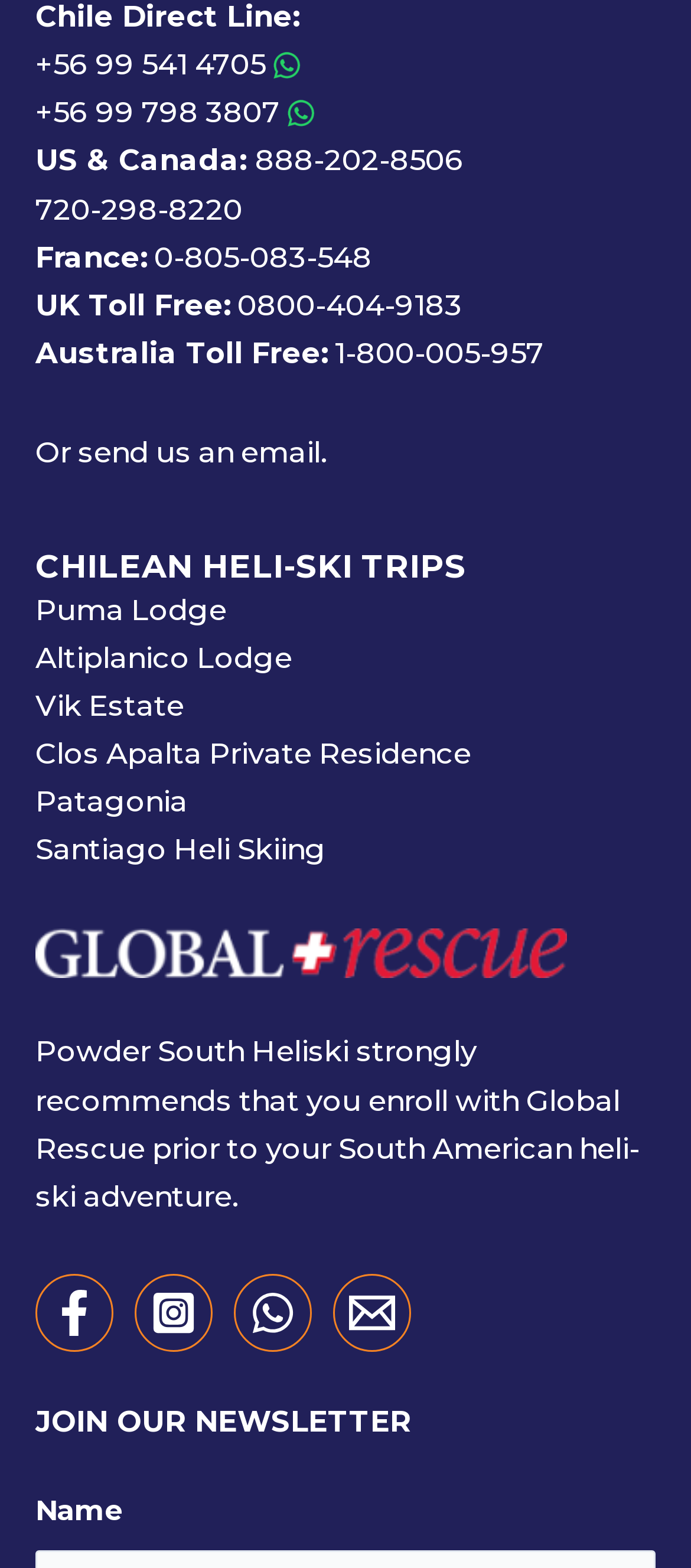Pinpoint the bounding box coordinates of the clickable area needed to execute the instruction: "Join Powder South Heliski newsletter". The coordinates should be specified as four float numbers between 0 and 1, i.e., [left, top, right, bottom].

[0.051, 0.896, 0.949, 0.916]